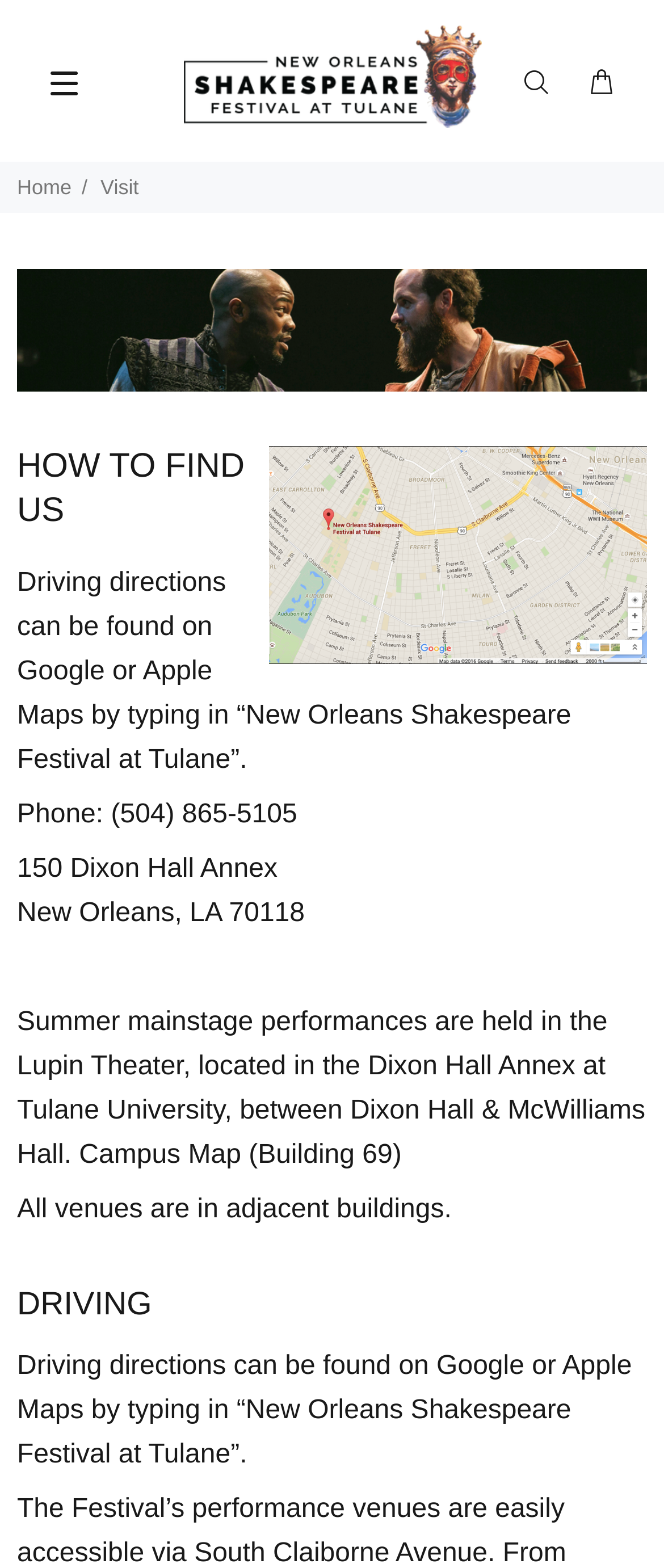Please give a concise answer to this question using a single word or phrase: 
What is the address of the festival?

150 Dixon Hall Annex New Orleans, LA 70118